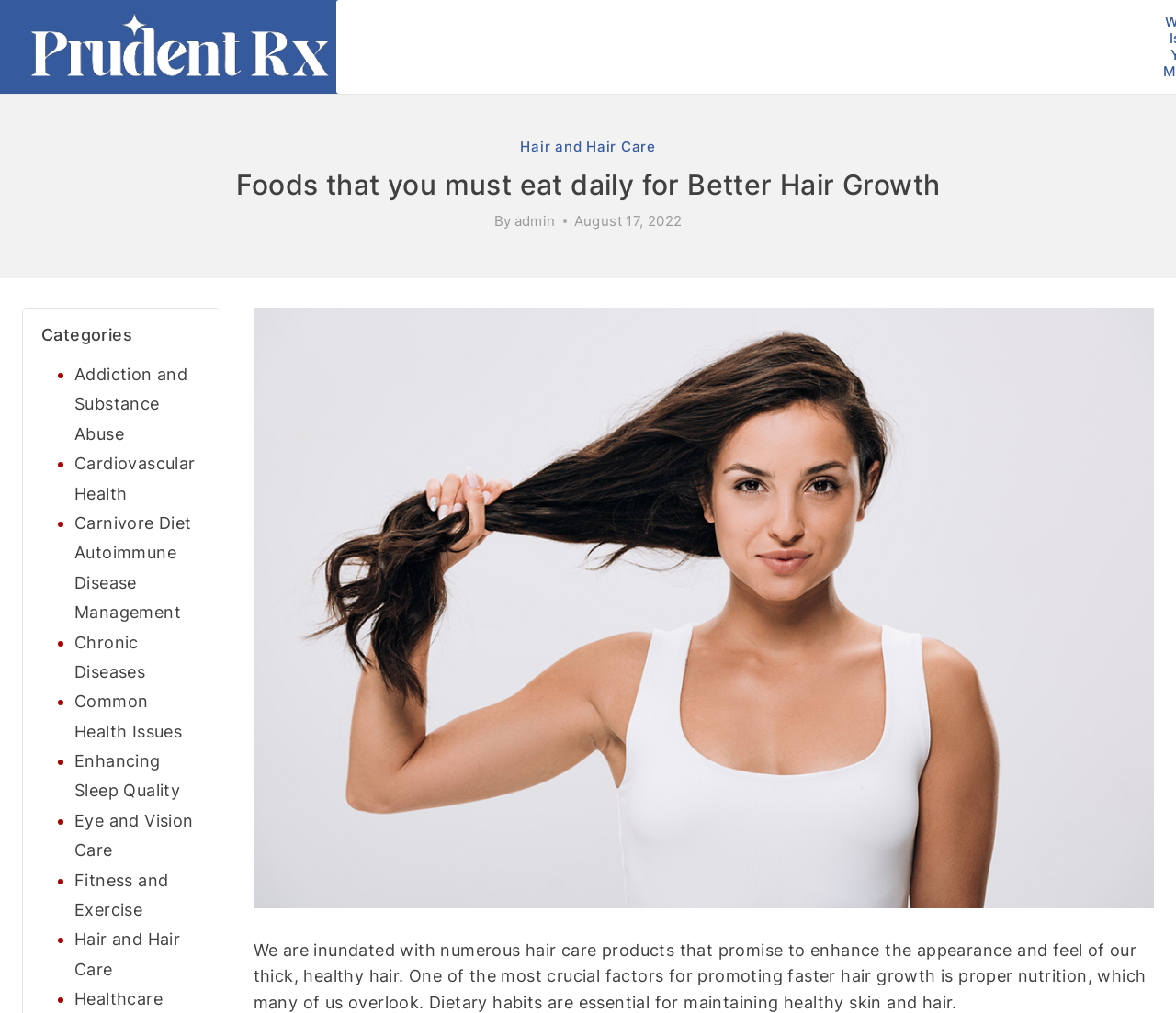Give a detailed account of the webpage.

The webpage appears to be a blog post or article about hair care, specifically focusing on the importance of nutrition for hair growth. At the top of the page, there is a heading that reads "Foods that you must eat daily for Better Hair Growth" and a link to the category "Hair and Hair Care". Below this, there is a byline with the author's name, "admin", and a timestamp indicating that the article was published on August 17, 2022.

The main content of the article is a block of text that discusses the importance of proper nutrition for hair growth, highlighting that dietary habits are essential for maintaining healthy skin and hair. This text is positioned near the bottom of the page.

On the left side of the page, there is a list of categories, each represented by a bullet point and a link to a related topic. These categories include "Addiction and Substance Abuse", "Cardiovascular Health", "Carnivore Diet Autoimmune Disease Management", and several others. There are 11 categories in total, each with a link to a related page or article.

There are no images on the page, but there are several links and headings that provide structure and organization to the content. Overall, the page appears to be a informative article or blog post about hair care and nutrition.